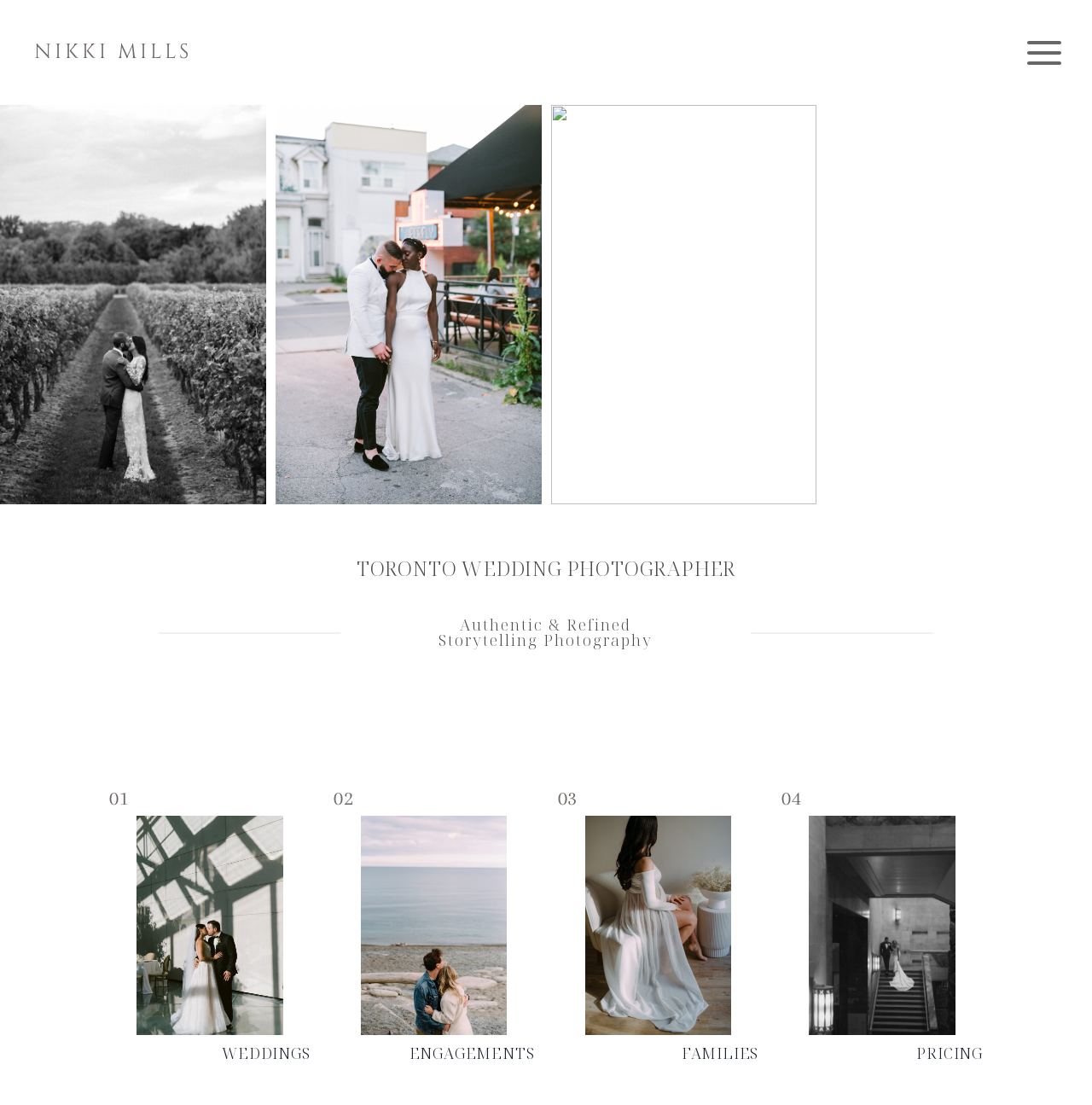Identify the bounding box coordinates of the clickable region required to complete the instruction: "Click on the photographer's name". The coordinates should be given as four float numbers within the range of 0 and 1, i.e., [left, top, right, bottom].

[0.031, 0.036, 0.176, 0.059]